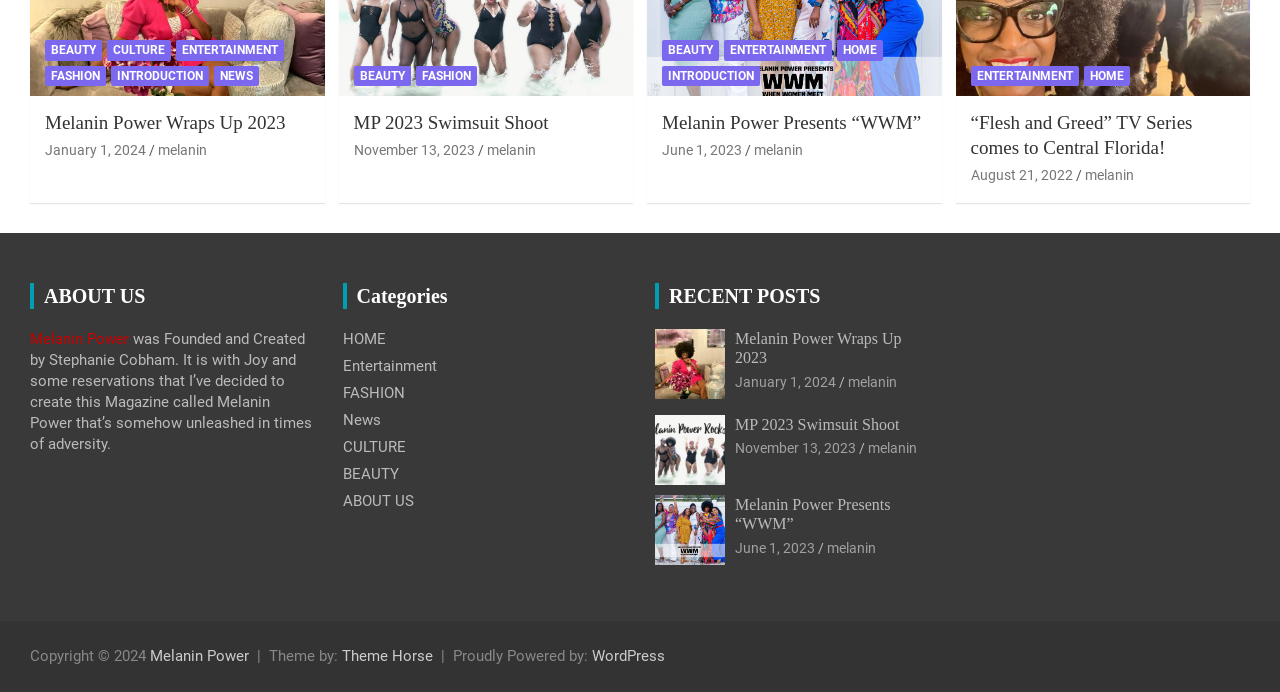Please determine the bounding box coordinates of the element's region to click in order to carry out the following instruction: "Learn about ABOUT US". The coordinates should be four float numbers between 0 and 1, i.e., [left, top, right, bottom].

[0.023, 0.409, 0.244, 0.447]